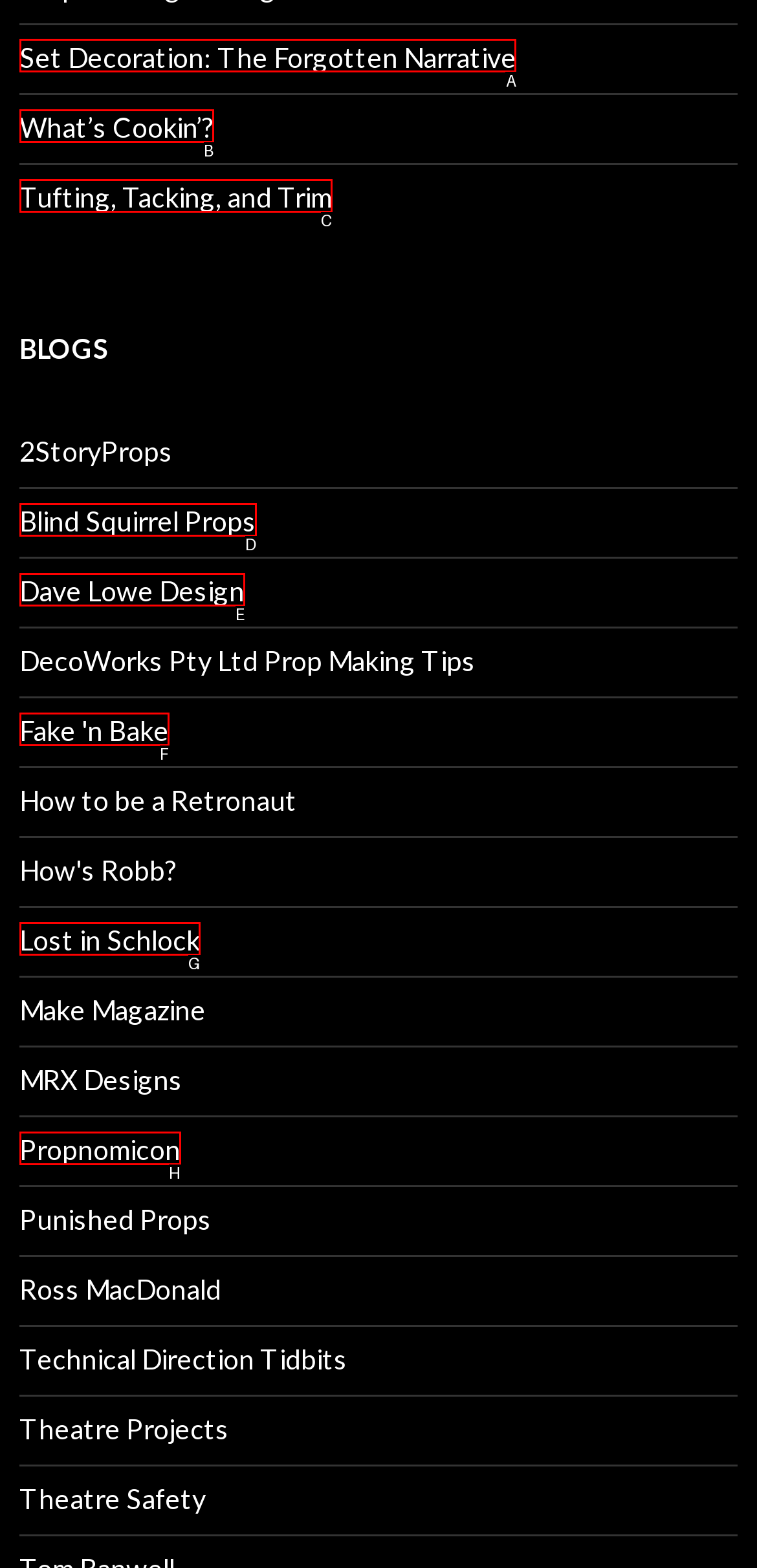Determine which HTML element to click to execute the following task: Read about set decoration Answer with the letter of the selected option.

A